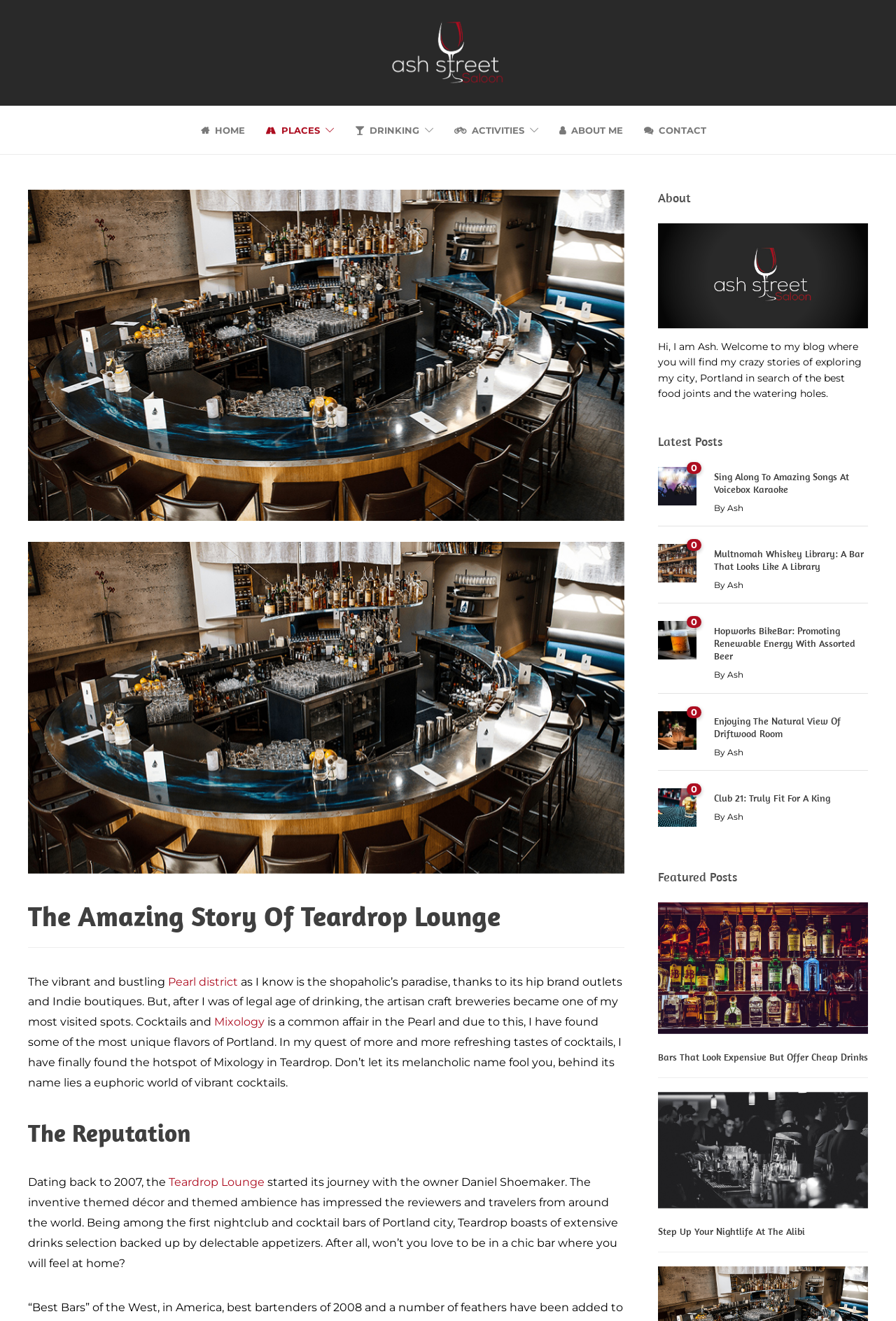Please locate the clickable area by providing the bounding box coordinates to follow this instruction: "Click on the HOME link".

[0.224, 0.088, 0.273, 0.109]